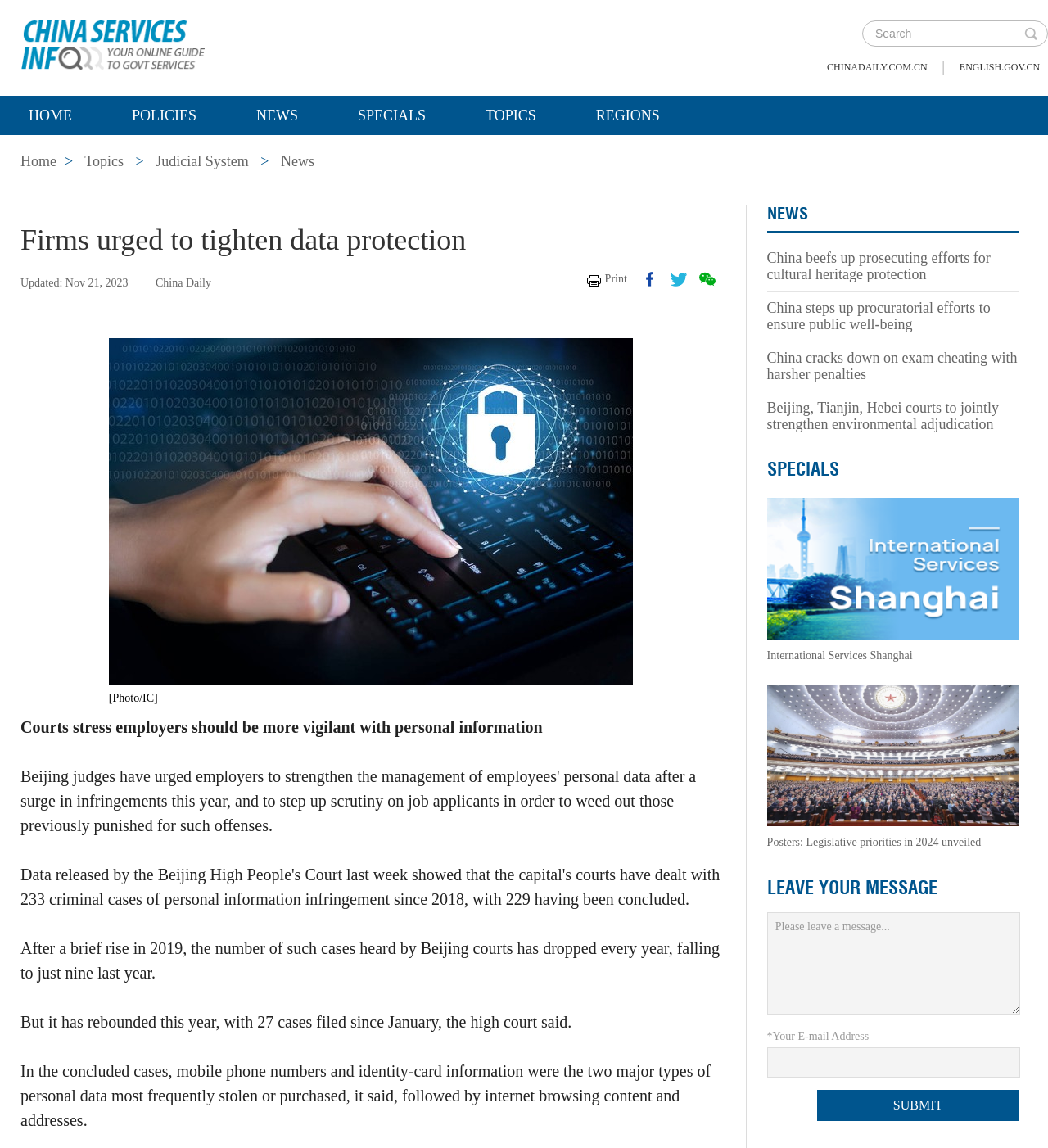Extract the bounding box coordinates for the HTML element that matches this description: "Policies". The coordinates should be four float numbers between 0 and 1, i.e., [left, top, right, bottom].

[0.098, 0.083, 0.215, 0.118]